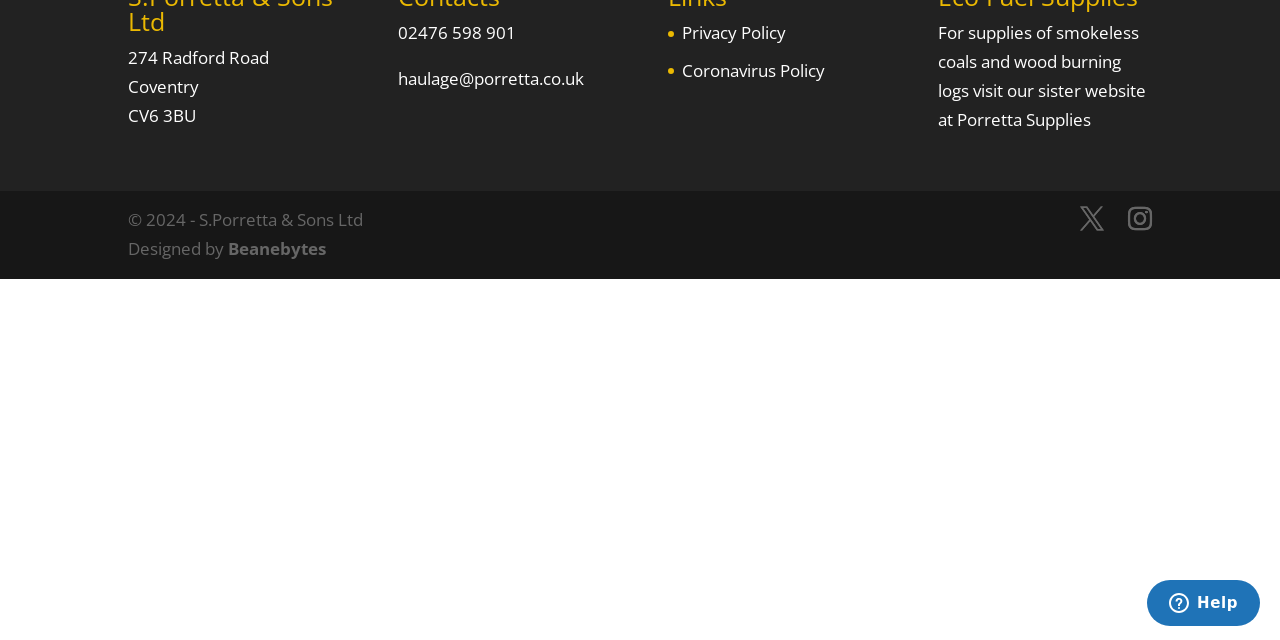Given the description of the UI element: "haulage@porretta.co.uk", predict the bounding box coordinates in the form of [left, top, right, bottom], with each value being a float between 0 and 1.

[0.311, 0.105, 0.456, 0.141]